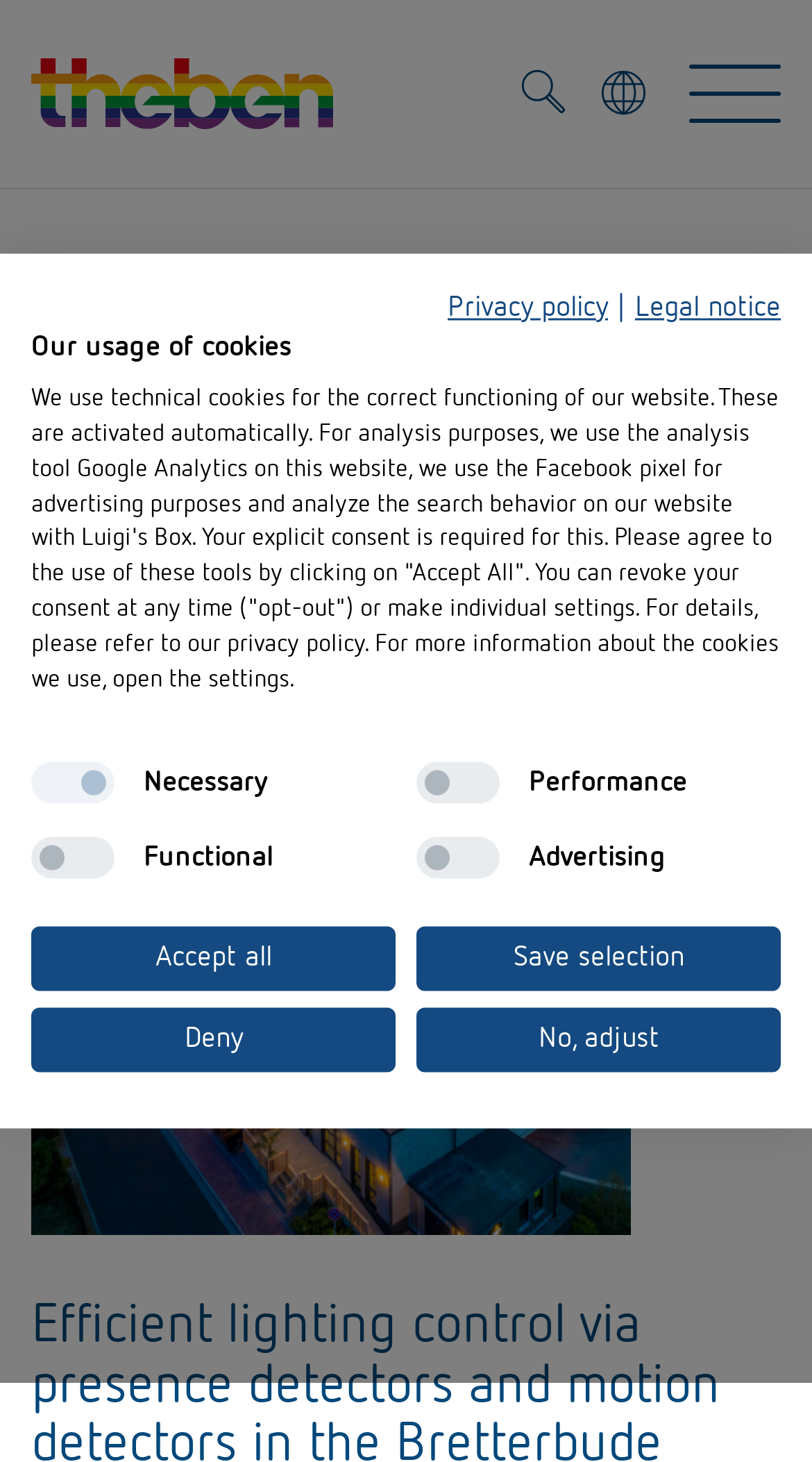Using the given element description, provide the bounding box coordinates (top-left x, top-left y, bottom-right x, bottom-right y) for the corresponding UI element in the screenshot: DALI

[0.167, 0.469, 0.262, 0.497]